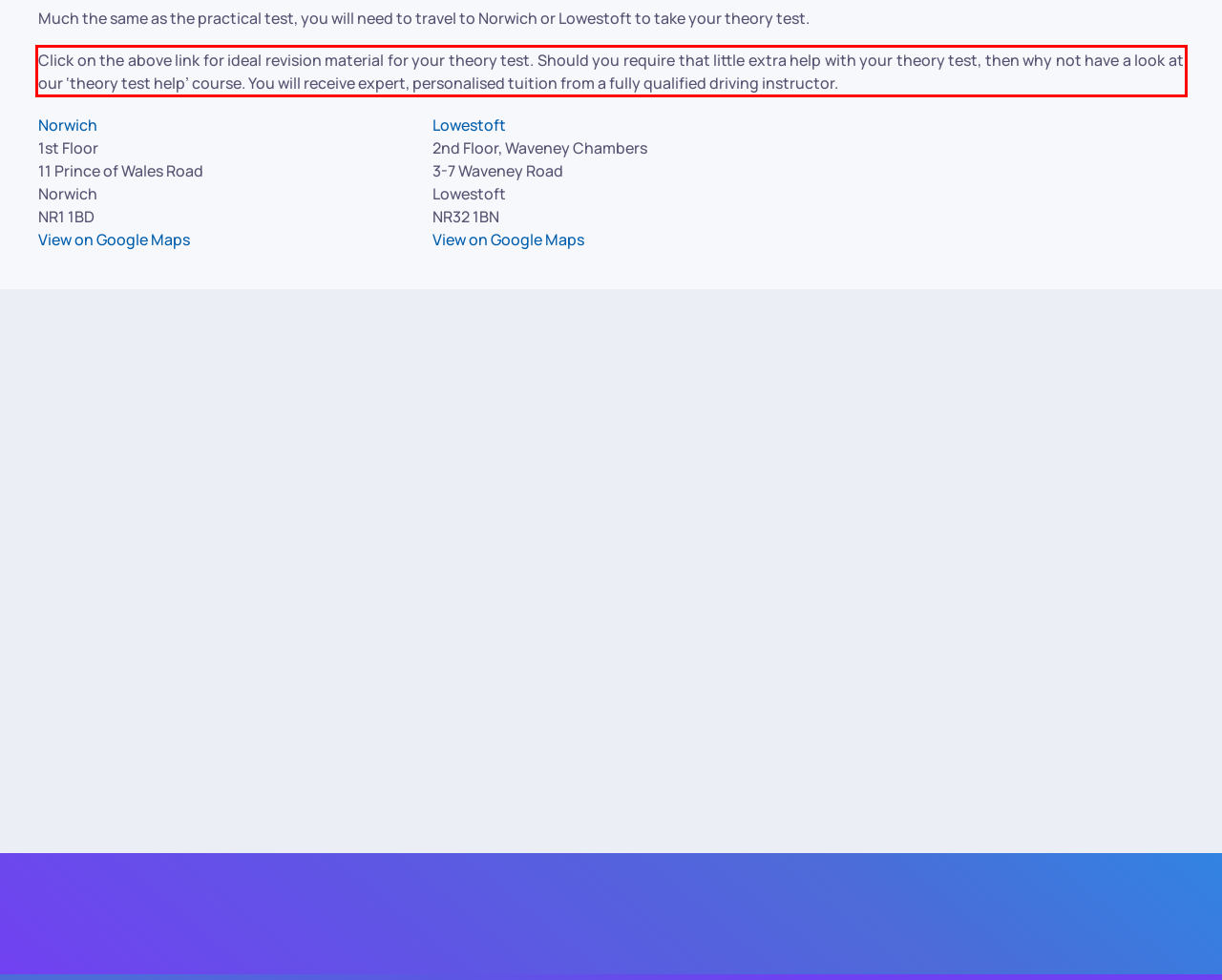Examine the webpage screenshot, find the red bounding box, and extract the text content within this marked area.

Click on the above link for ideal revision material for your theory test. Should you require that little extra help with your theory test, then why not have a look at our ‘theory test help’ course. You will receive expert, personalised tuition from a fully qualified driving instructor.